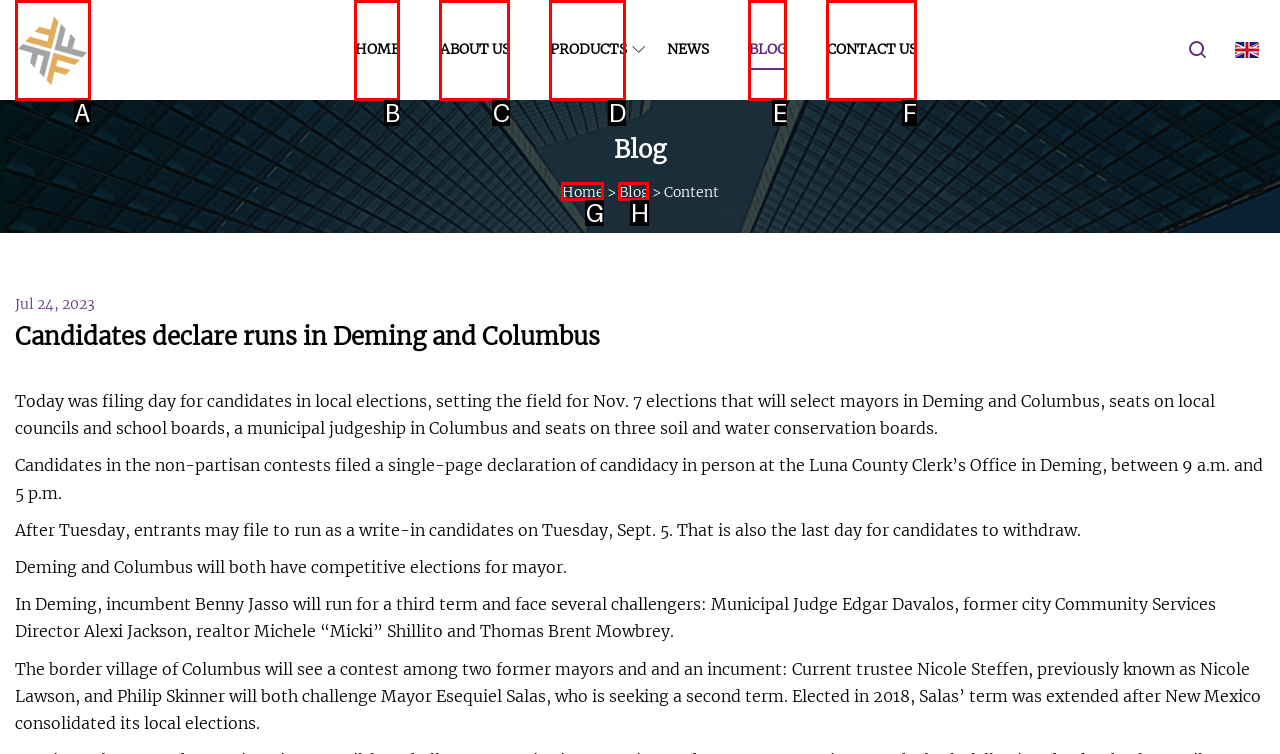Identify the HTML element I need to click to complete this task: View products Provide the option's letter from the available choices.

D